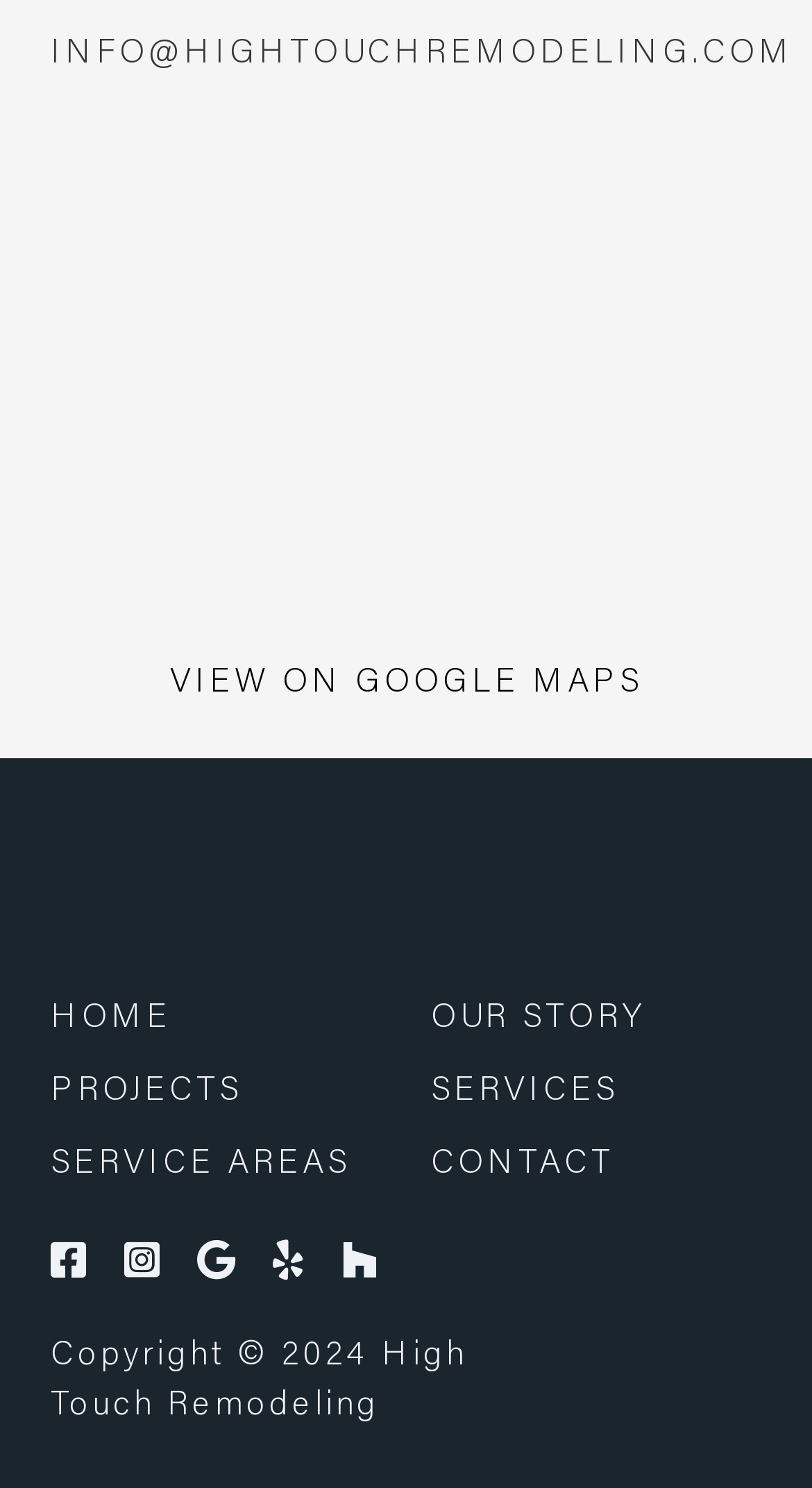How many navigation links are in the footer?
Examine the screenshot and reply with a single word or phrase.

6